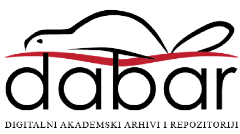What is the purpose of the logo and text?
Please respond to the question with a detailed and informative answer.

The logo and text combination serves as a distinct identifier for the digital academic archives and repositories initiative in Croatia. The caption emphasizes the importance of accessibility to scholarly resources, implying that the logo and text are meant to represent and identify this initiative.